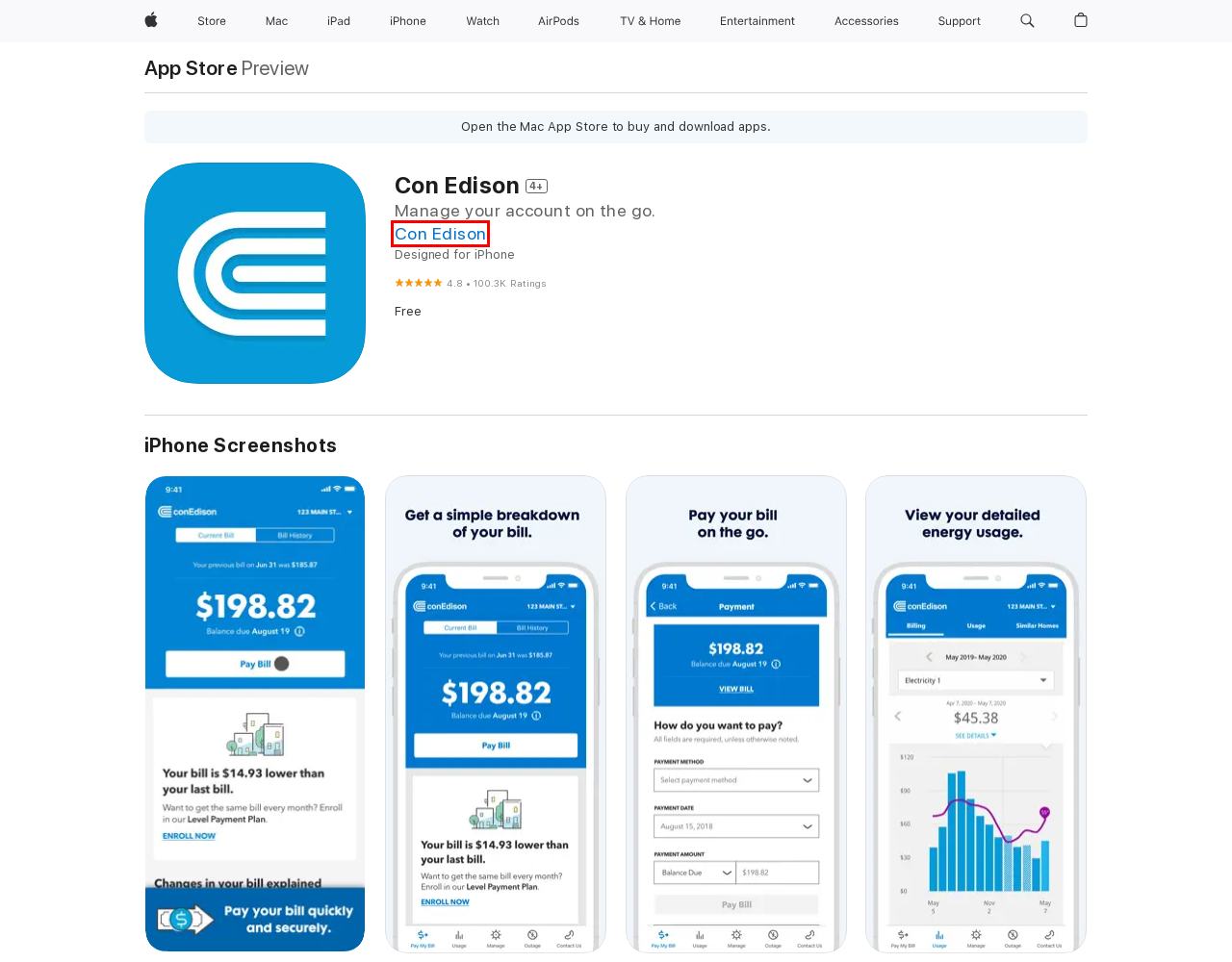View the screenshot of the webpage containing a red bounding box around a UI element. Select the most fitting webpage description for the new page shown after the element in the red bounding box is clicked. Here are the candidates:
A. ‎Con Edison Apps on the App Store
B. Apple Accessories for Apple Watch, iPhone, iPad, Mac and Vision Pro - Apple
C. Apple Watch - Apple
D. Mac - Apple
E. iPhone - Apple
F. App Store - Apple
G. Entertainment - Services - Apple
H. Apple Store Search Results - Apple

A